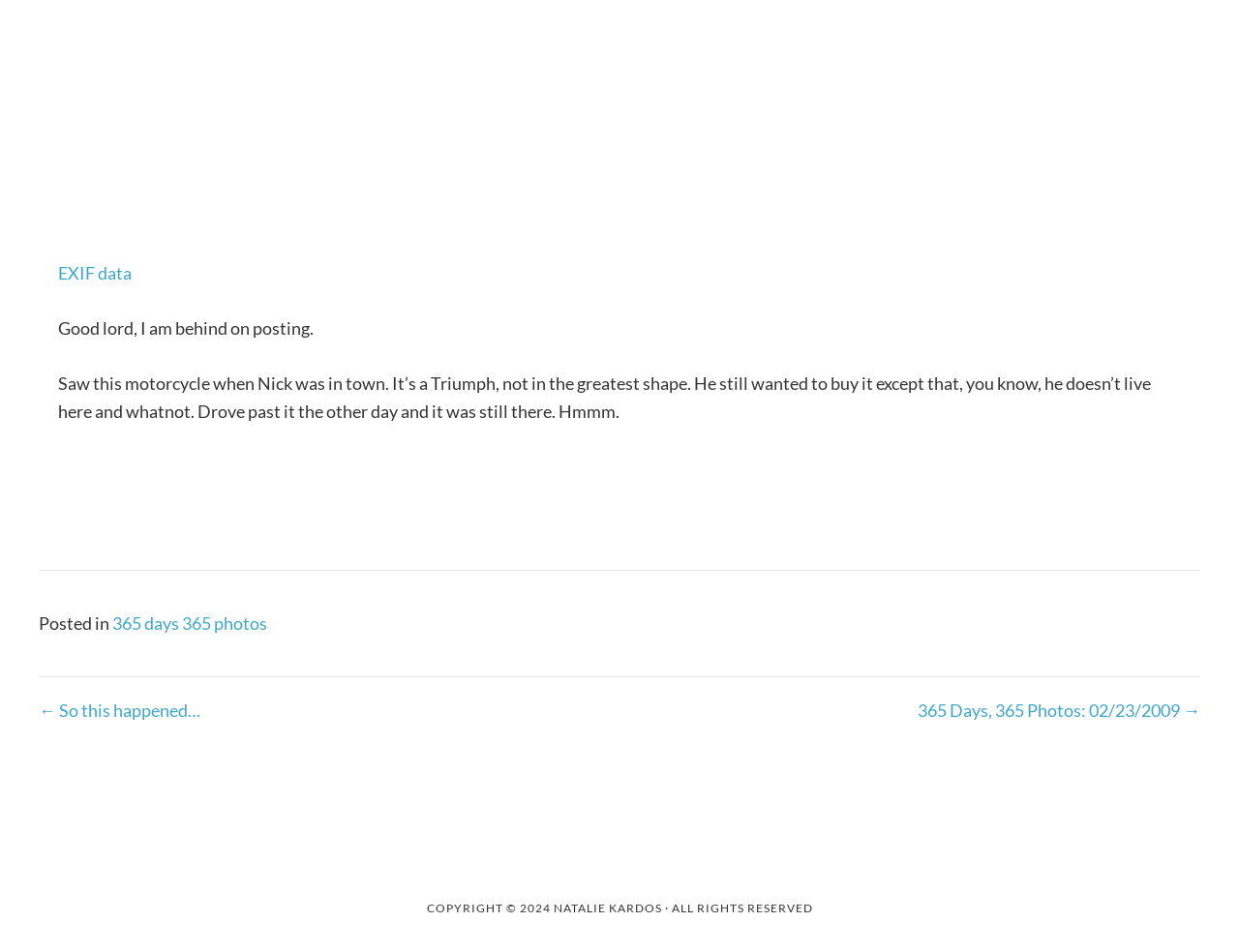Extract the bounding box coordinates for the described element: "EXIF data". The coordinates should be represented as four float numbers between 0 and 1: [left, top, right, bottom].

[0.047, 0.275, 0.106, 0.297]